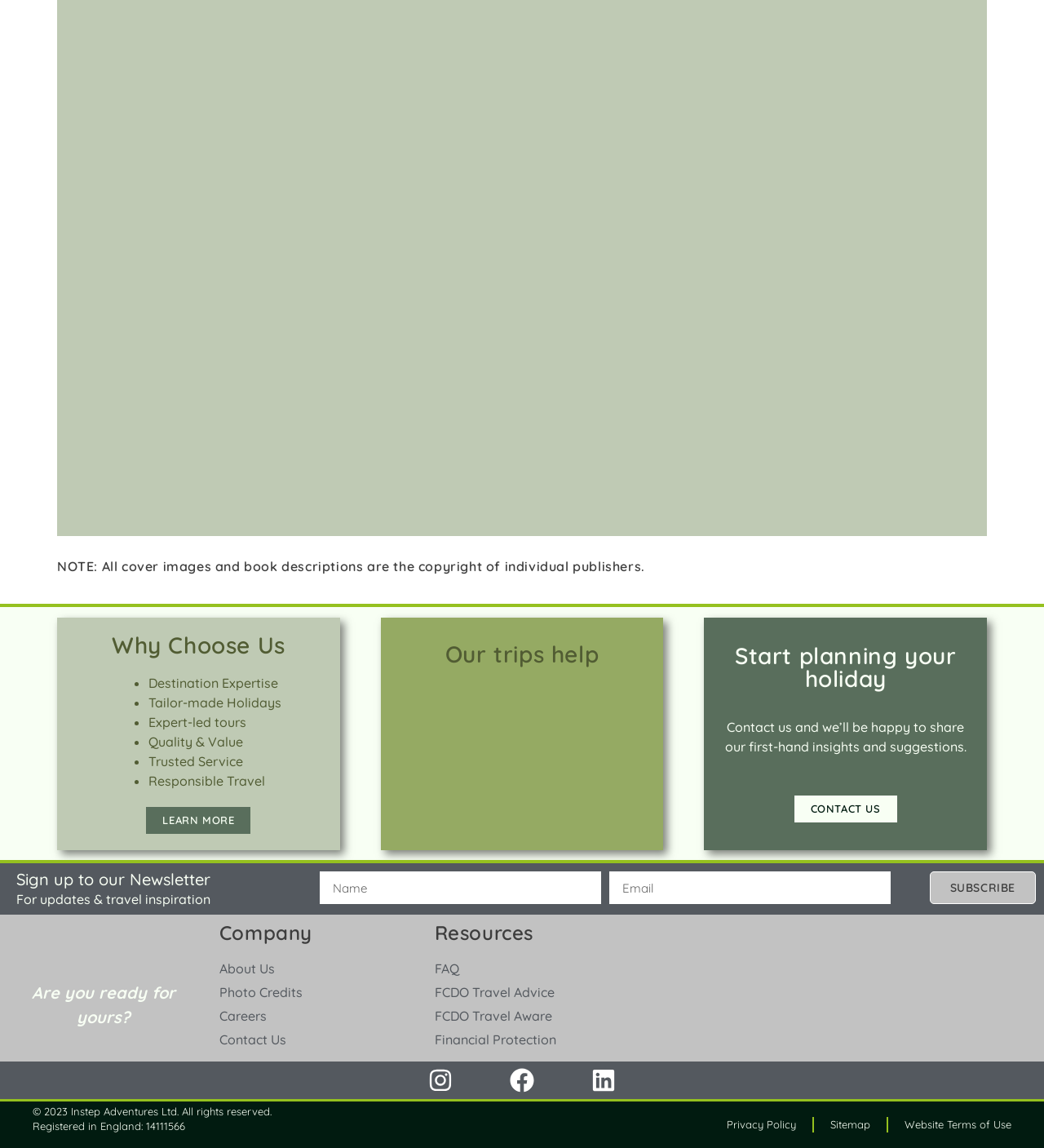Specify the bounding box coordinates of the element's area that should be clicked to execute the given instruction: "Read about us". The coordinates should be four float numbers between 0 and 1, i.e., [left, top, right, bottom].

[0.21, 0.835, 0.4, 0.852]